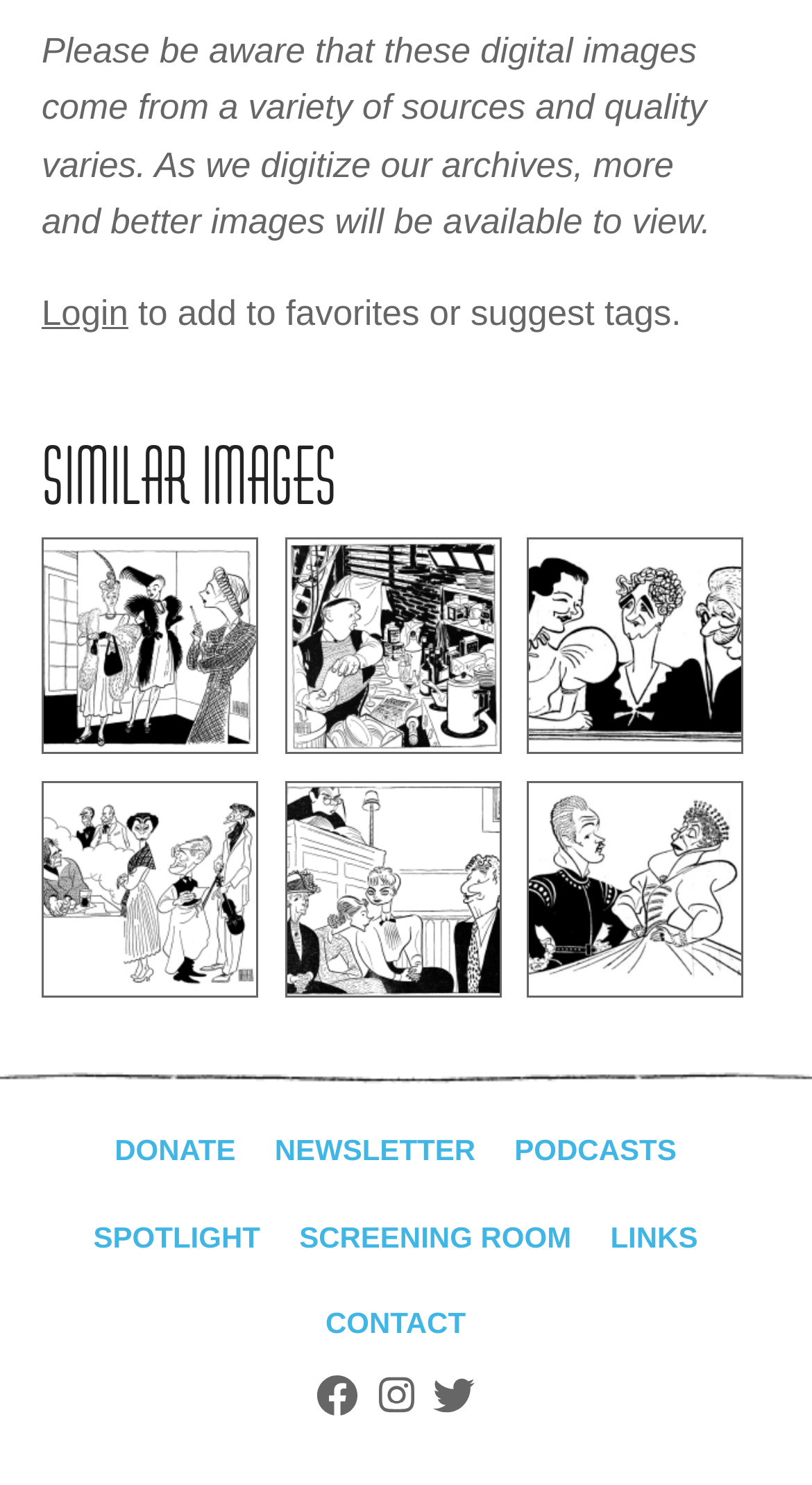Respond with a single word or phrase:
What is the last section of links on the page?

links to other pages